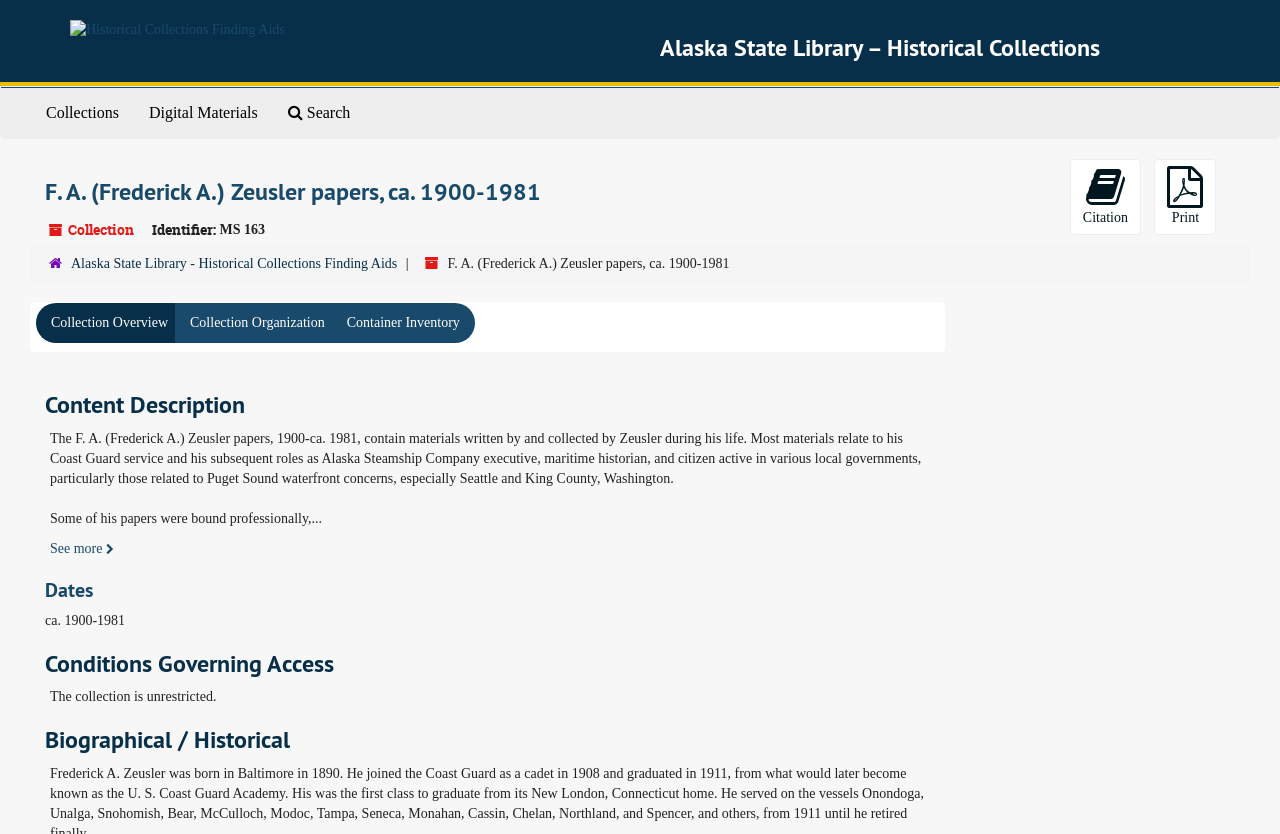What is the name of the collection?
Give a thorough and detailed response to the question.

I found the answer by looking at the heading 'F. A. (Frederick A.) Zeusler papers, ca. 1900-1981' which is located at the top of the webpage, indicating that it is the main topic of the page.